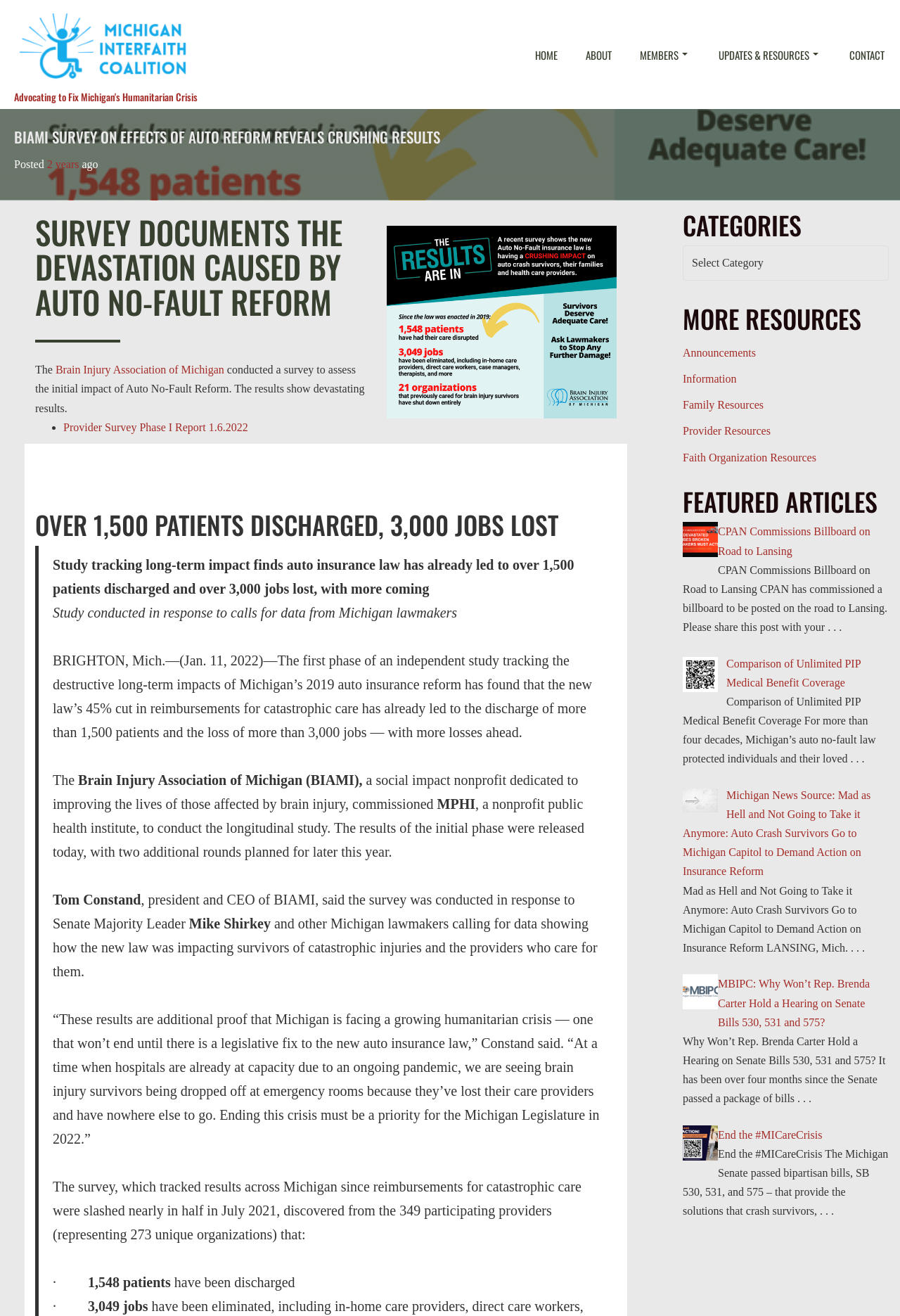Offer an in-depth caption of the entire webpage.

This webpage is about the Michigan Interfaith Coalition, with a focus on the effects of auto reform on brain injury patients. At the top, there is a logo and a link to the Michigan Interfaith Coalition, accompanied by a heading that reads "Advocating to Fix Michigan's Humanitarian Crisis". 

Below this, there is a navigation menu with links to "HOME", "ABOUT", "MEMBERS +", "UPDATES & RESOURCES +", and "CONTACT". 

The main content of the page is divided into sections. The first section has a heading that reads "SURVEY DOCUMENTS THE DEVASTATION CAUSED BY AUTO NO-FAULT REFORM". This section discusses the results of a survey conducted by the Brain Injury Association of Michigan, which found that over 1,500 patients have been discharged and over 3,000 jobs have been lost due to the auto insurance reform. 

The next section has a heading that reads "OVER 1,500 PATIENTS DISCHARGED, 3,000 JOBS LOST". This section provides more details about the survey's findings, including quotes from the president and CEO of the Brain Injury Association of Michigan. 

Further down the page, there are sections labeled "CATEGORIES", "MORE RESOURCES", and "FEATURED ARTICLES". The "CATEGORIES" section appears to be empty, while the "MORE RESOURCES" section has links to various resources, including announcements, information, and resources for families, providers, and faith organizations. 

The "FEATURED ARTICLES" section has links to several articles, including ones about a billboard commissioned by CPAN, a comparison of unlimited PIP medical benefit coverage, and auto crash survivors demanding action on insurance reform. Each article has a brief summary and a "..." at the end, indicating that there is more to read.